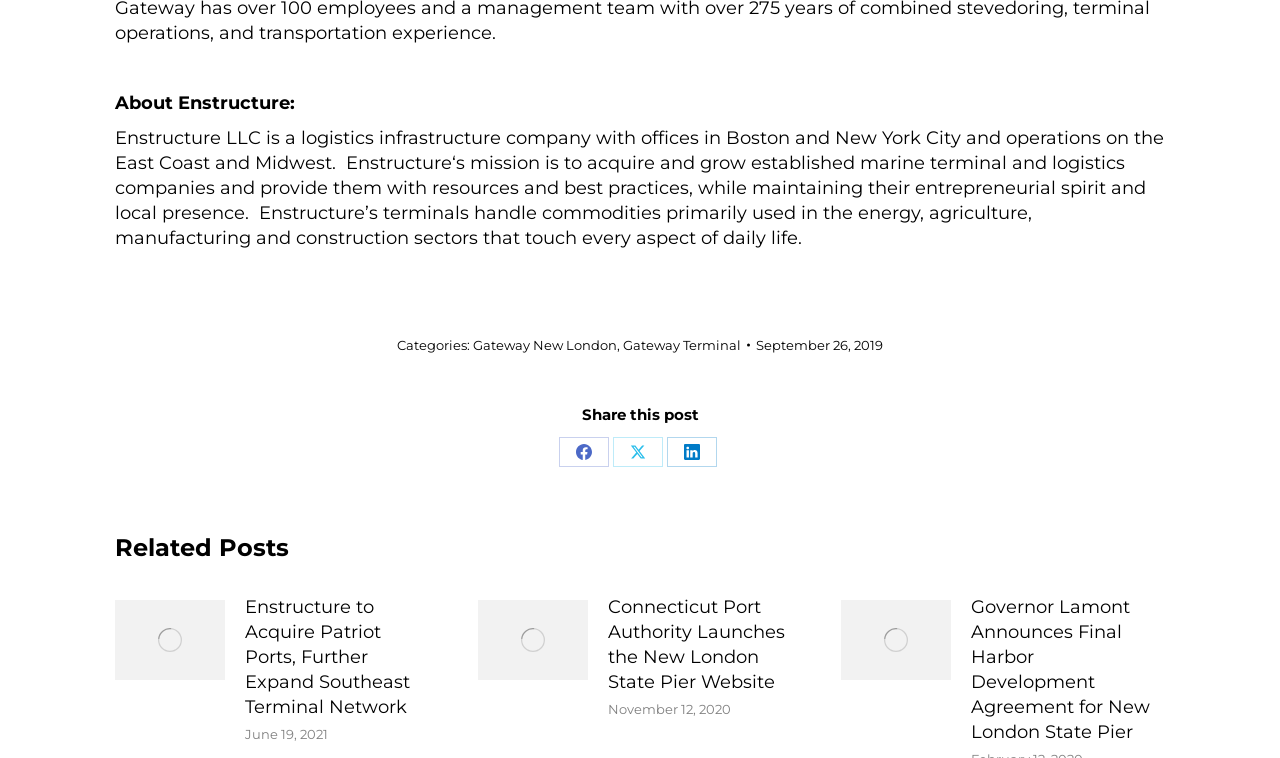What is the date of the 'Governor Lamont Announces Final Harbor Development Agreement for New London State Pier' post?
Answer the question using a single word or phrase, according to the image.

November 12, 2020